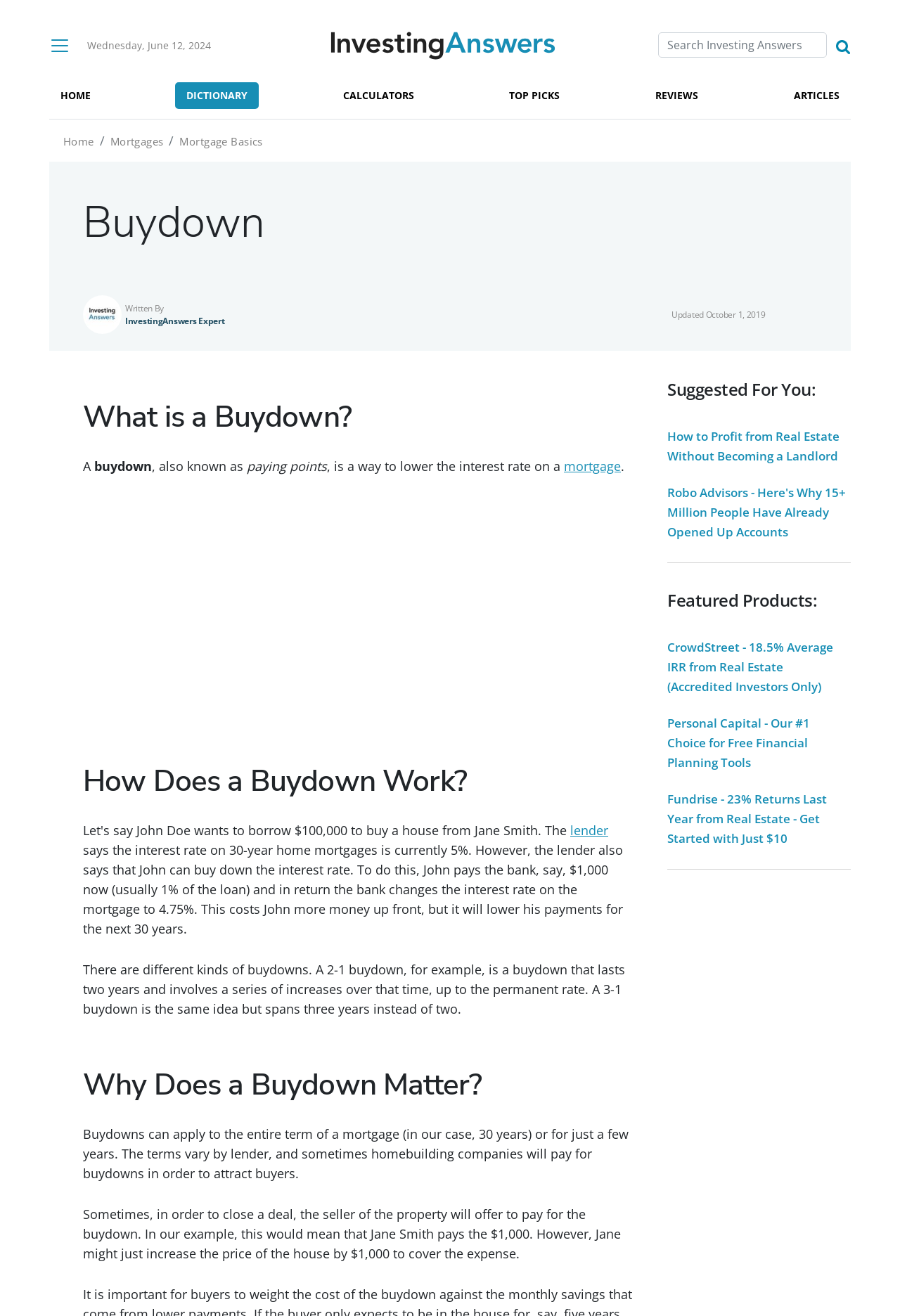Find the bounding box coordinates of the element's region that should be clicked in order to follow the given instruction: "Visit Goodfest's Twitter page". The coordinates should consist of four float numbers between 0 and 1, i.e., [left, top, right, bottom].

None